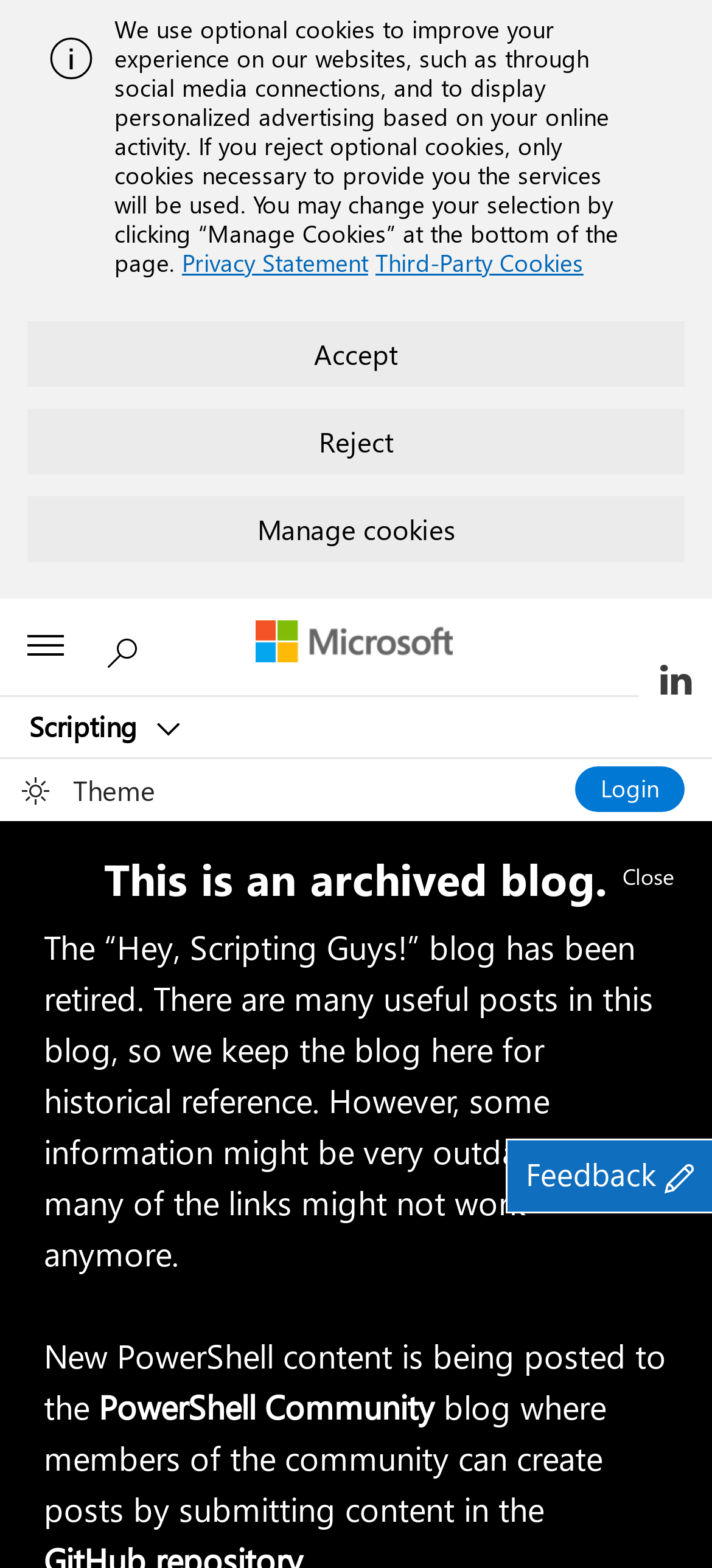Find the bounding box coordinates of the clickable region needed to perform the following instruction: "Click the Search button". The coordinates should be provided as four float numbers between 0 and 1, i.e., [left, top, right, bottom].

[0.136, 0.393, 0.223, 0.431]